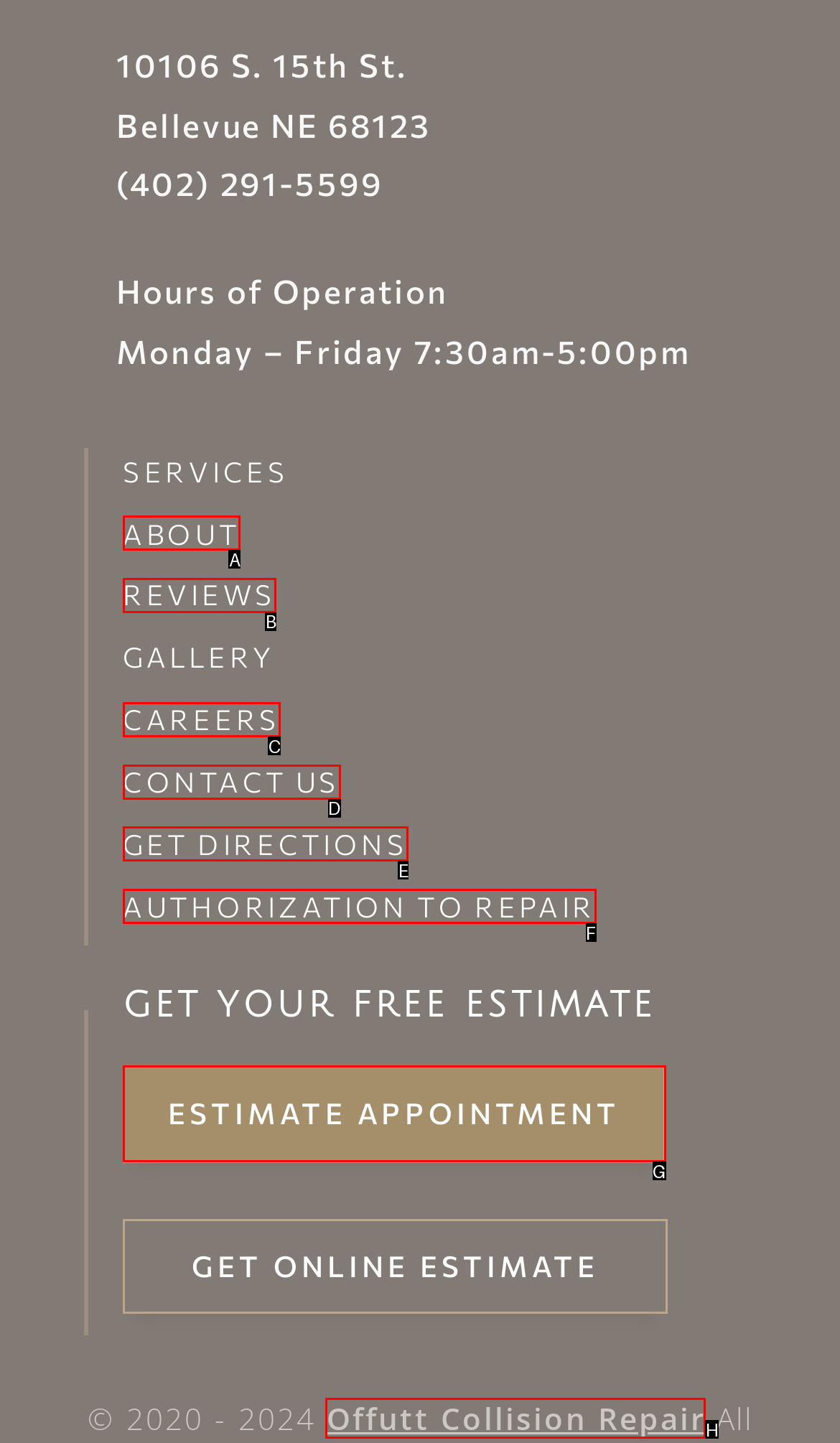Select the UI element that should be clicked to execute the following task: visit offutt collision repair website
Provide the letter of the correct choice from the given options.

H